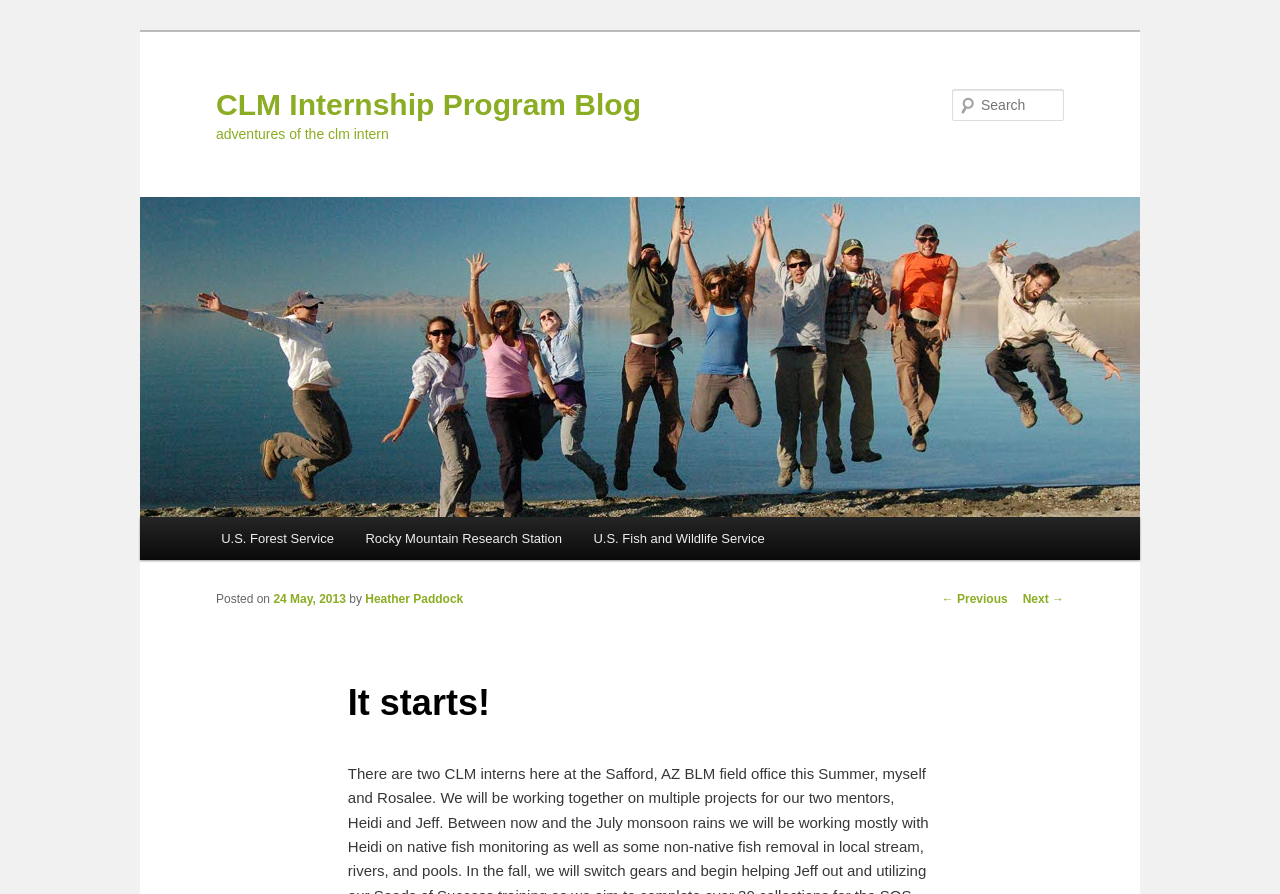Locate the bounding box coordinates of the element that should be clicked to fulfill the instruction: "Visit Facebook page".

None